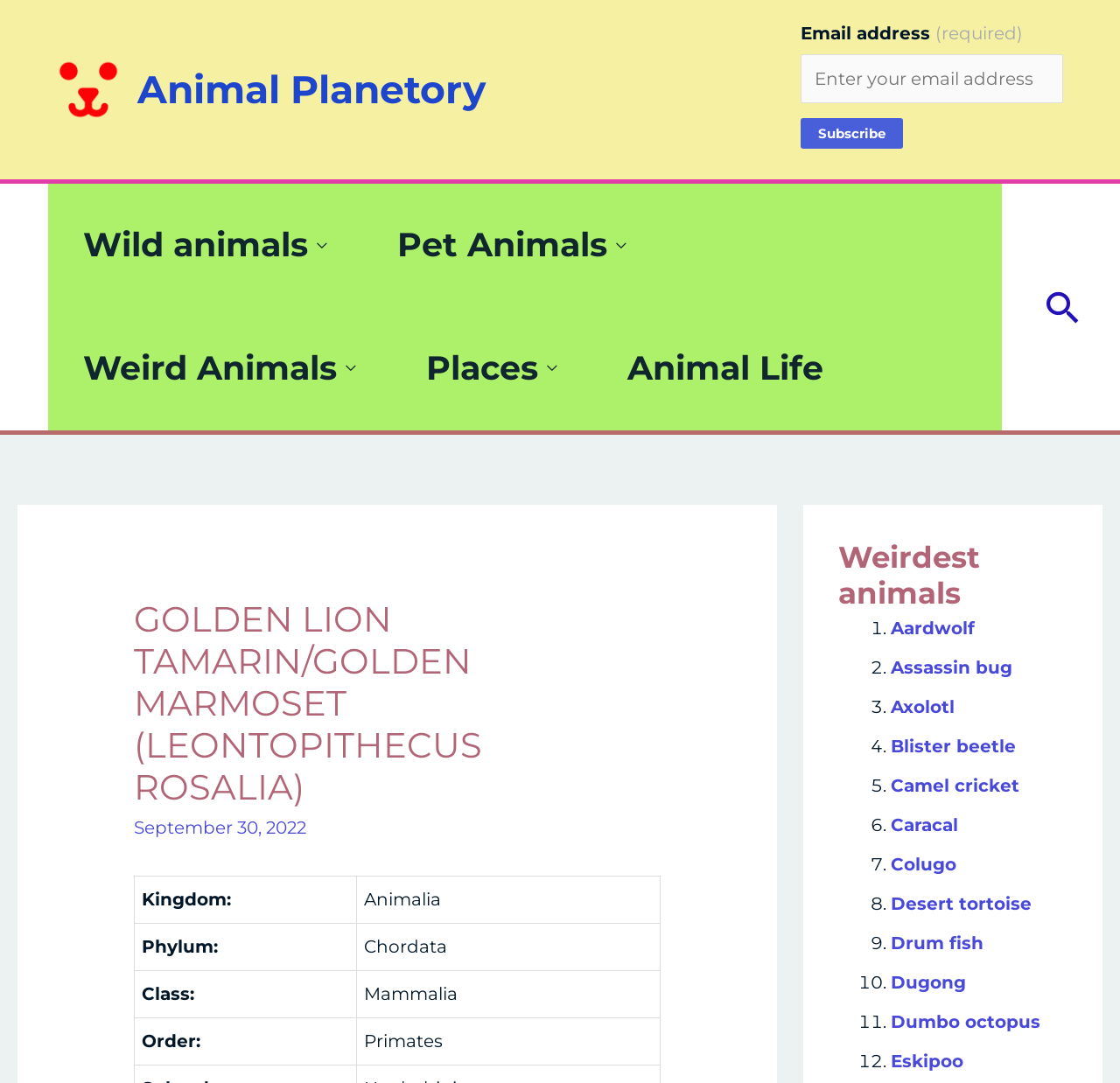Kindly respond to the following question with a single word or a brief phrase: 
How many links are there in the site navigation?

5